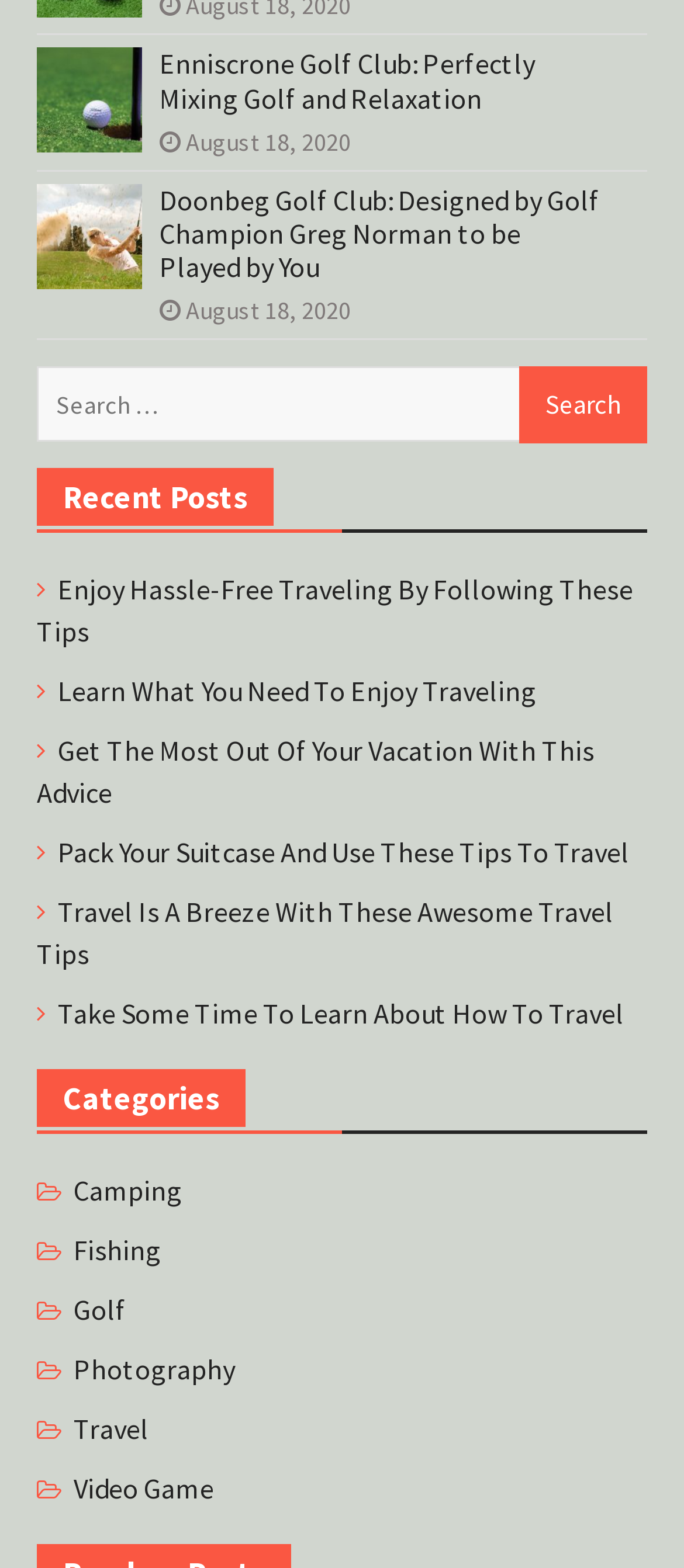Please determine the bounding box coordinates of the element's region to click for the following instruction: "Click on the first link".

[0.053, 0.031, 0.207, 0.102]